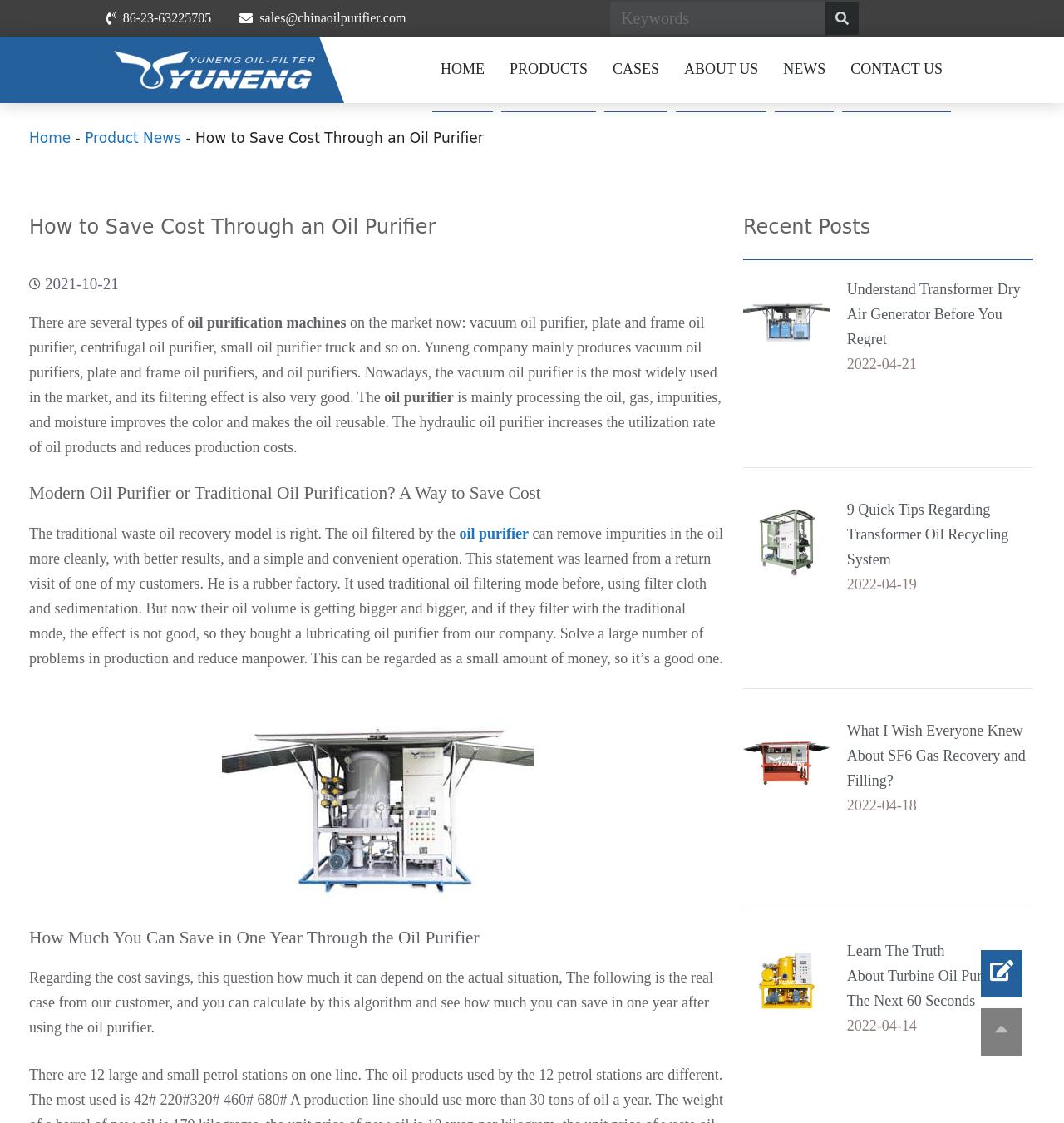Identify the bounding box coordinates for the region to click in order to carry out this instruction: "View recent posts". Provide the coordinates using four float numbers between 0 and 1, formatted as [left, top, right, bottom].

[0.698, 0.189, 0.971, 0.215]